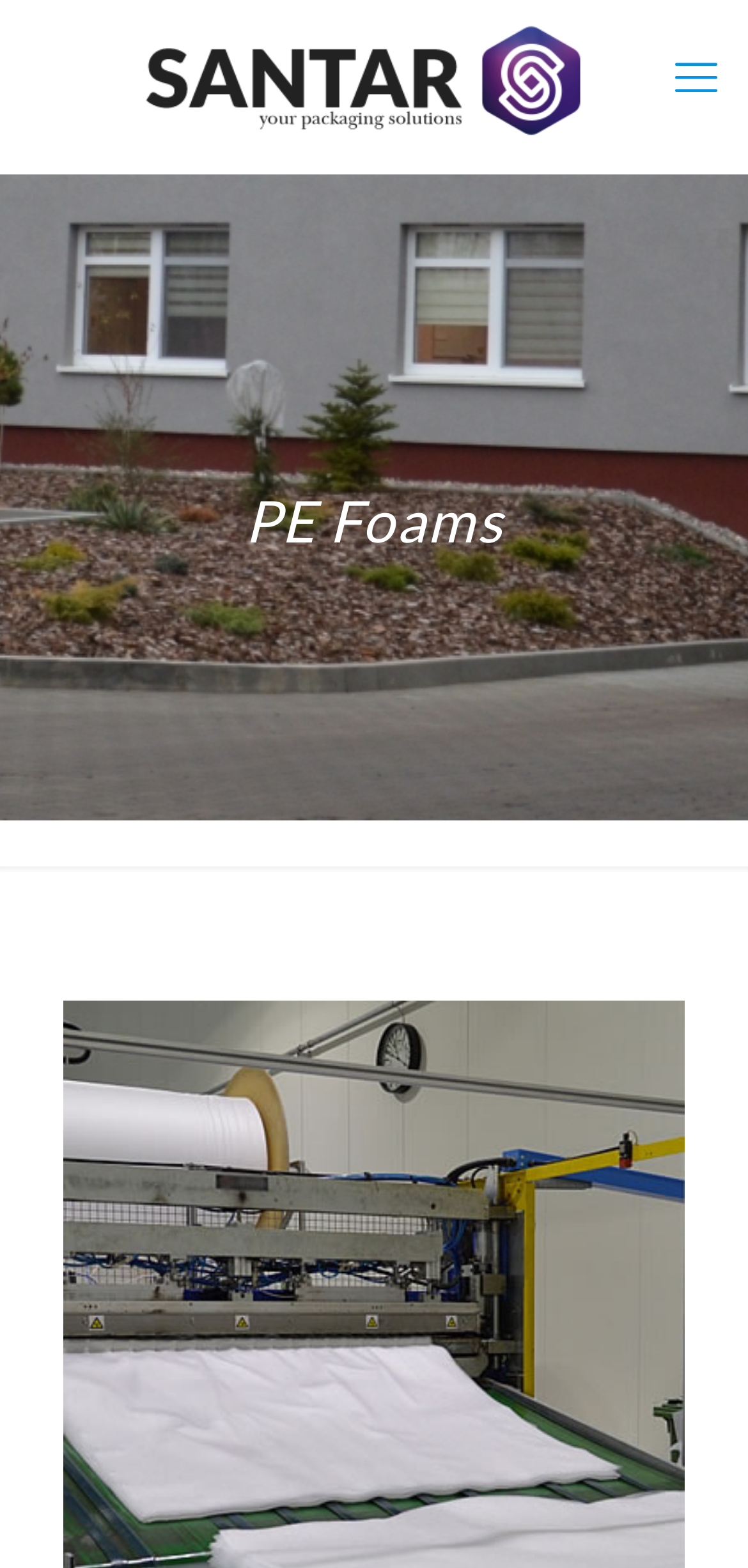Using the provided element description: "aria-label="mobile menu"", determine the bounding box coordinates of the corresponding UI element in the screenshot.

[0.887, 0.028, 0.974, 0.07]